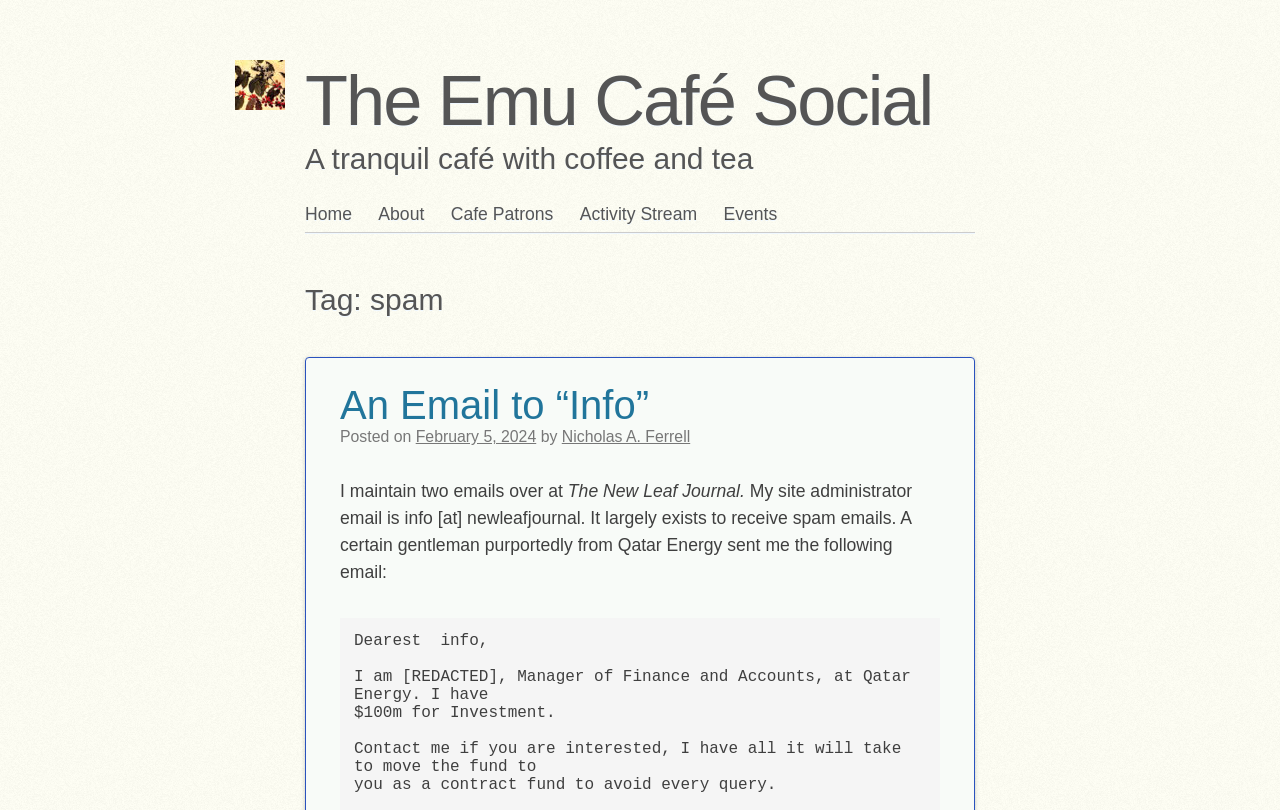What is the main menu link?
Answer the question with a detailed and thorough explanation.

I found the answer by examining the link elements and found one with the text 'Main menu' which is likely to be the main menu link.